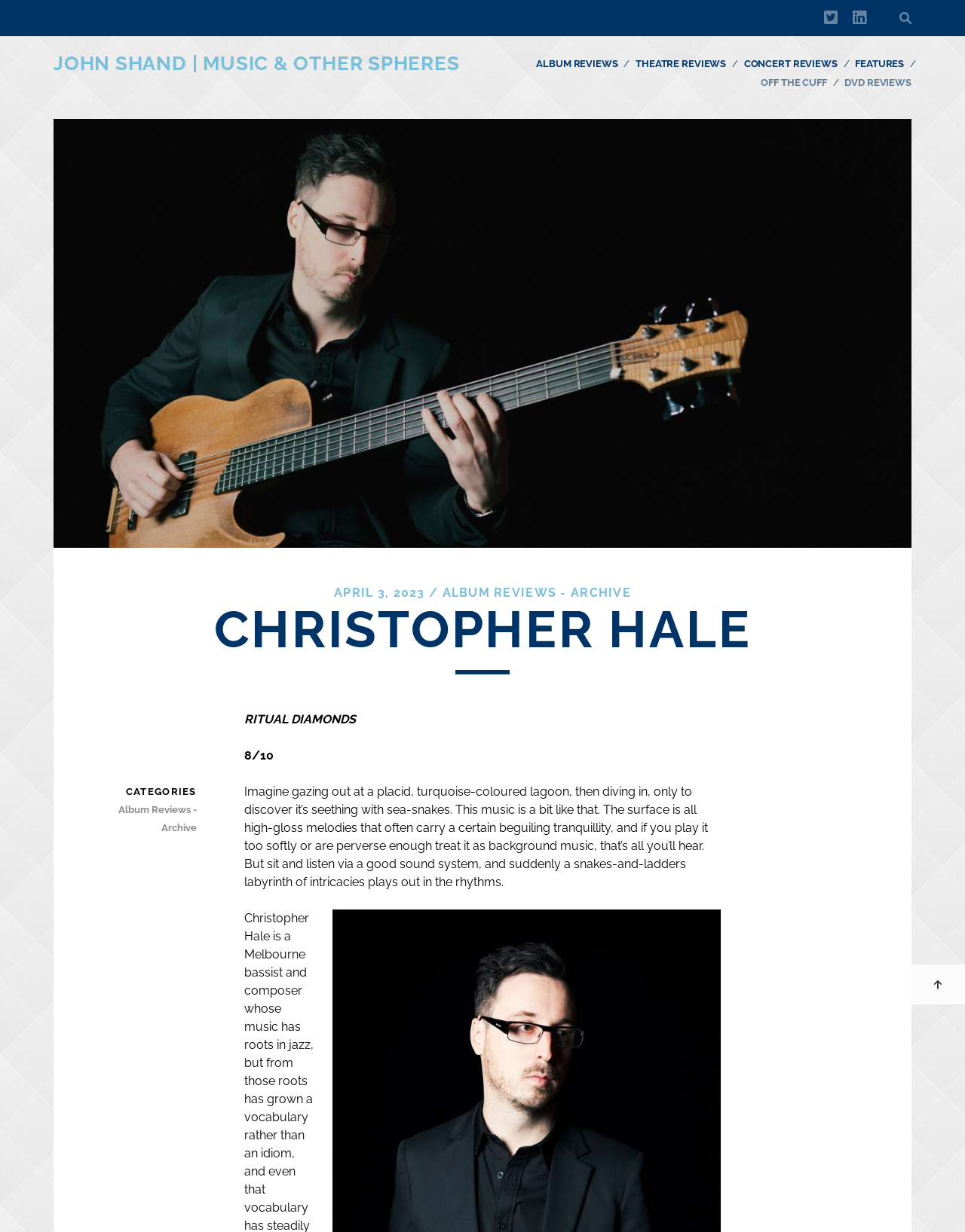Give the bounding box coordinates for this UI element: "parent_node: SKIP TO CONTENT". The coordinates should be four float numbers between 0 and 1, arranged as [left, top, right, bottom].

[0.945, 0.783, 1.0, 0.815]